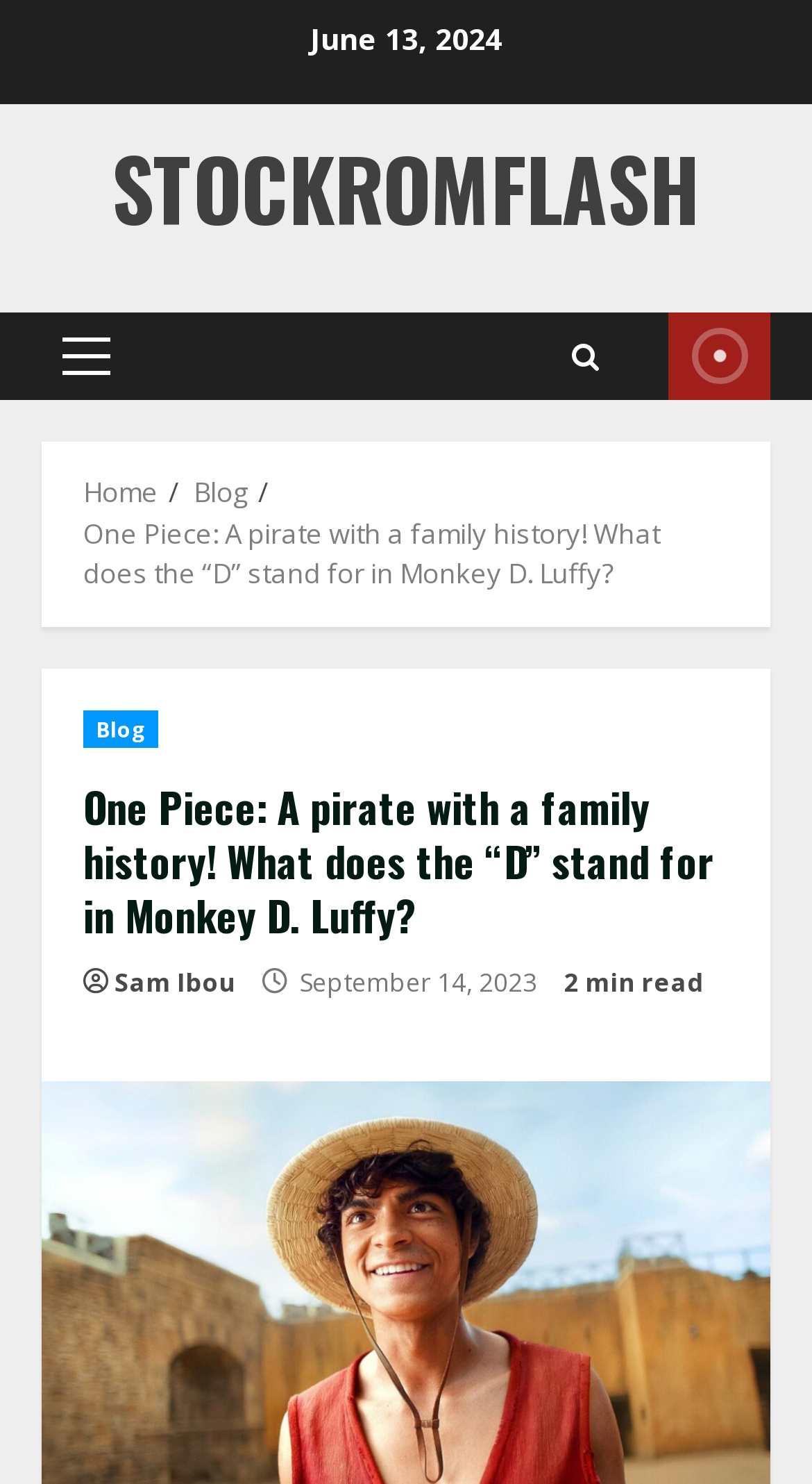Bounding box coordinates are specified in the format (top-left x, top-left y, bottom-right x, bottom-right y). All values are floating point numbers bounded between 0 and 1. Please provide the bounding box coordinate of the region this sentence describes: Sam Ibou

[0.141, 0.649, 0.29, 0.675]